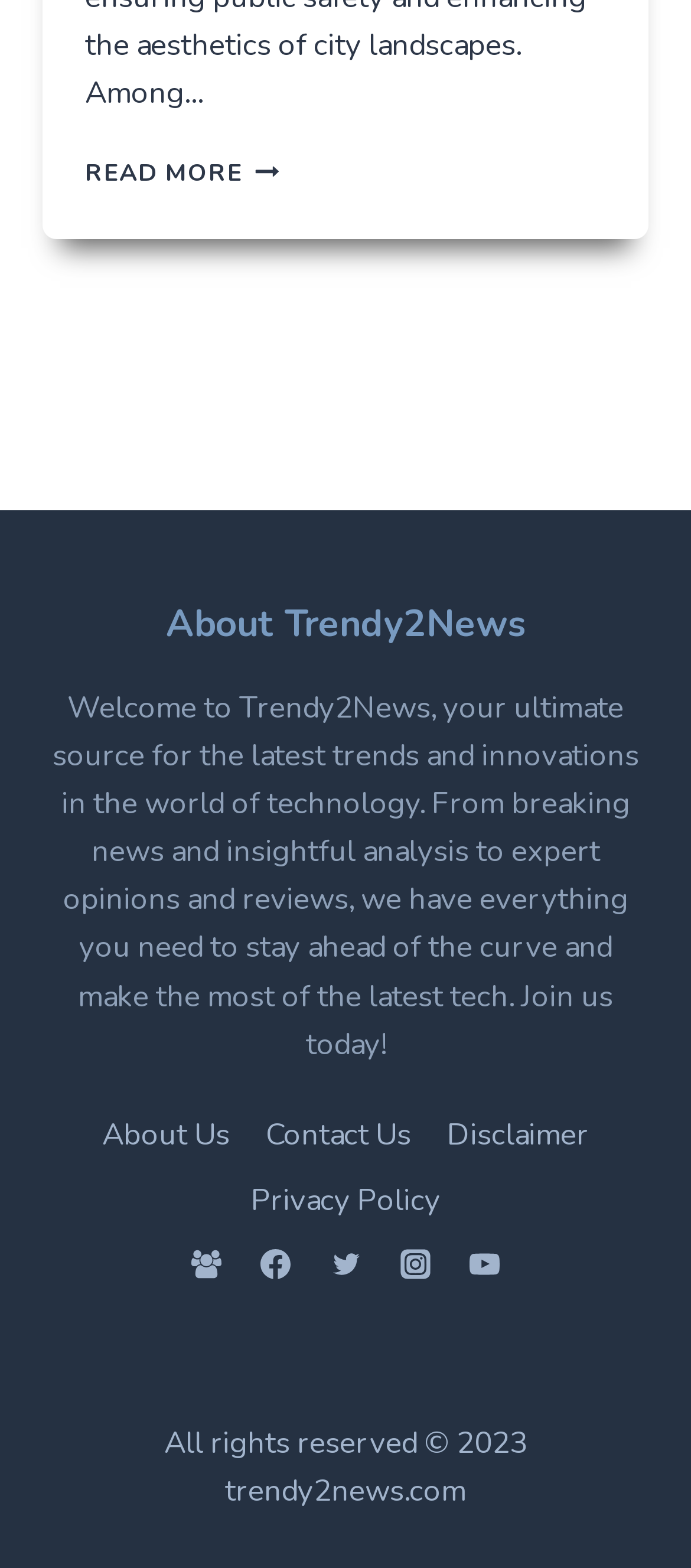Ascertain the bounding box coordinates for the UI element detailed here: "About Us". The coordinates should be provided as [left, top, right, bottom] with each value being a float between 0 and 1.

[0.122, 0.703, 0.358, 0.745]